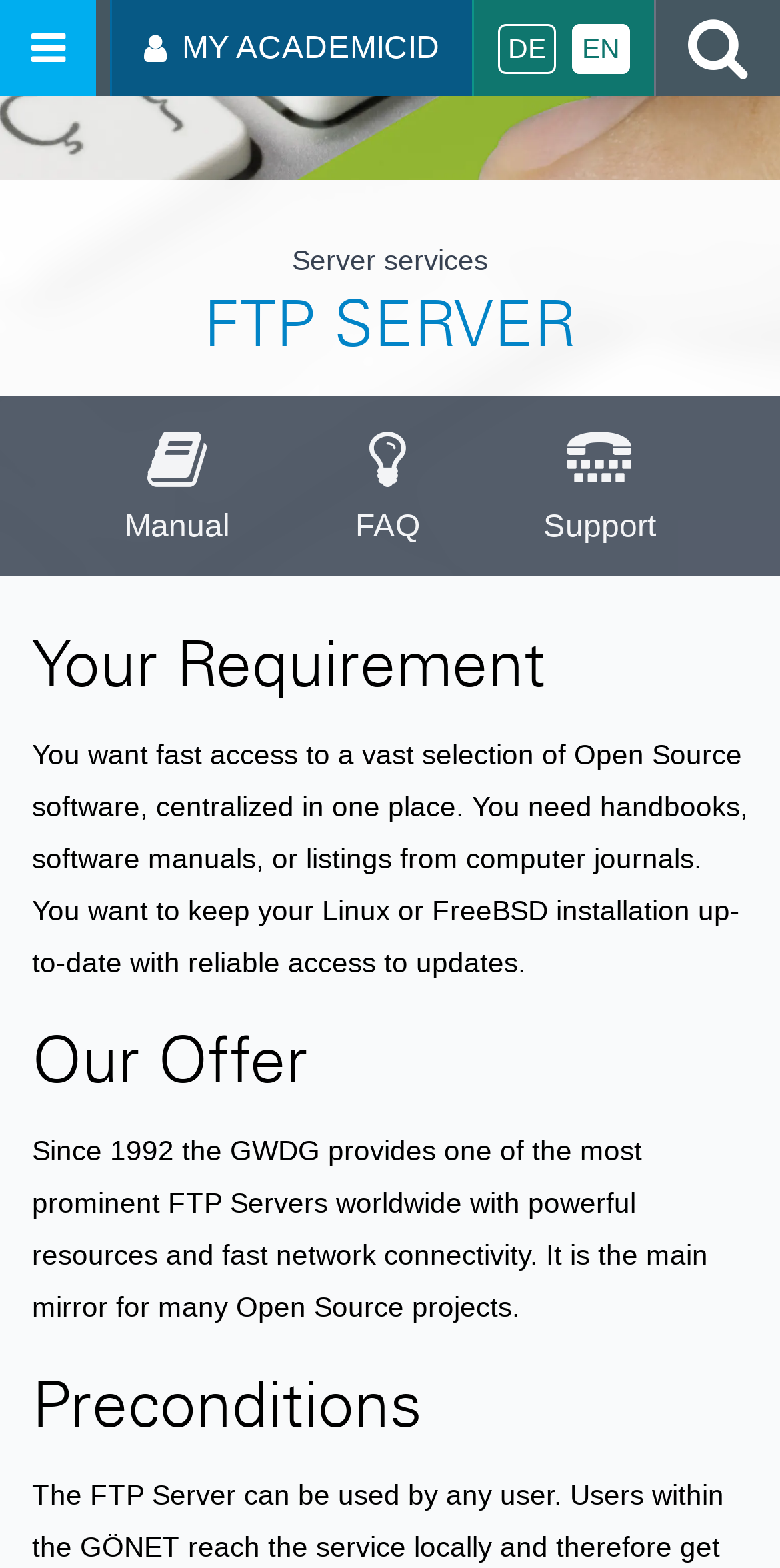Given the element description, predict the bounding box coordinates in the format (top-left x, top-left y, bottom-right x, bottom-right y). Make sure all values are between 0 and 1. Here is the element description: Search

[0.882, 0.007, 0.959, 0.054]